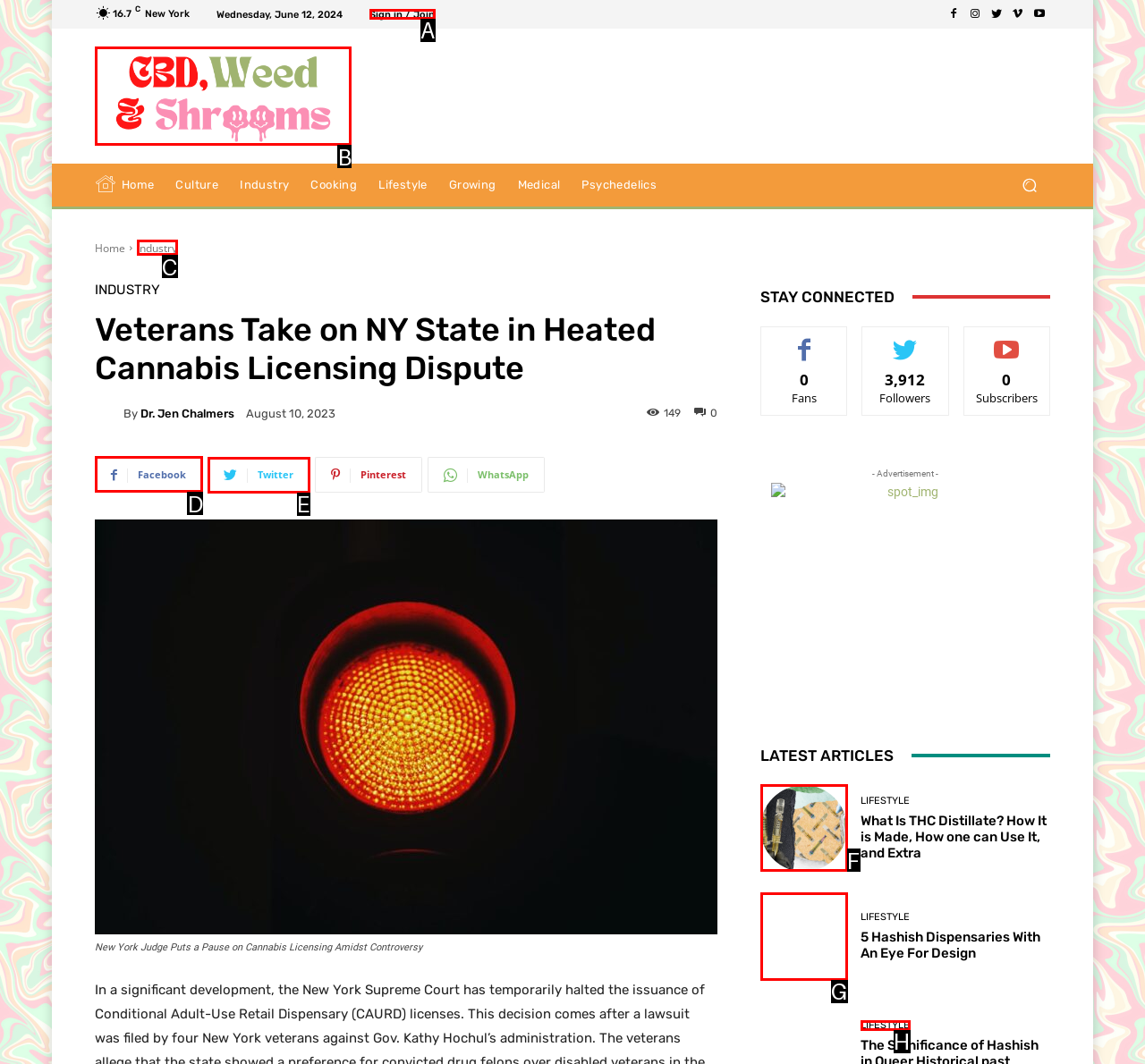Look at the highlighted elements in the screenshot and tell me which letter corresponds to the task: Share on Facebook.

D